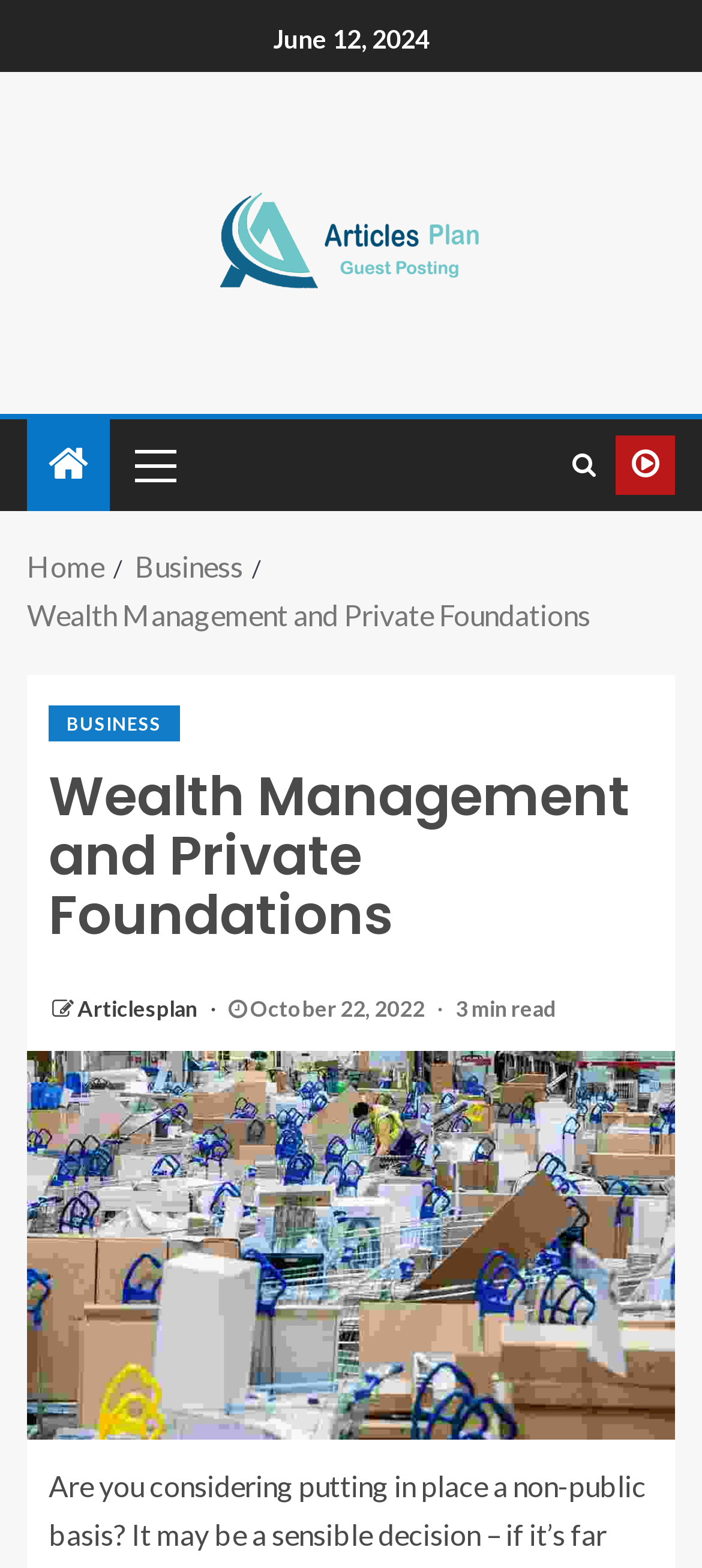Locate the bounding box coordinates of the clickable region to complete the following instruction: "Click the logo."

[0.308, 0.141, 0.692, 0.163]